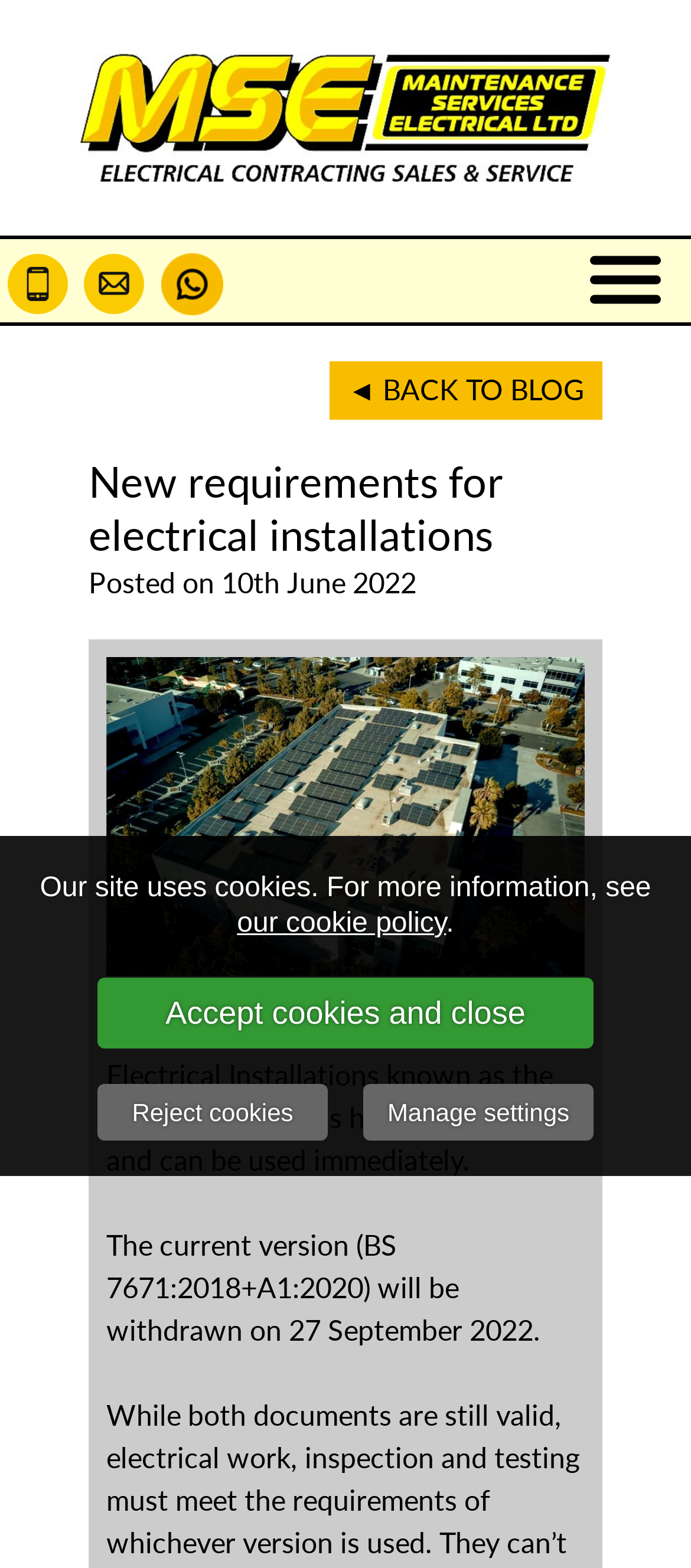What is the source of renewable energy shown in the image?
Provide a concise answer using a single word or phrase based on the image.

Solar panels